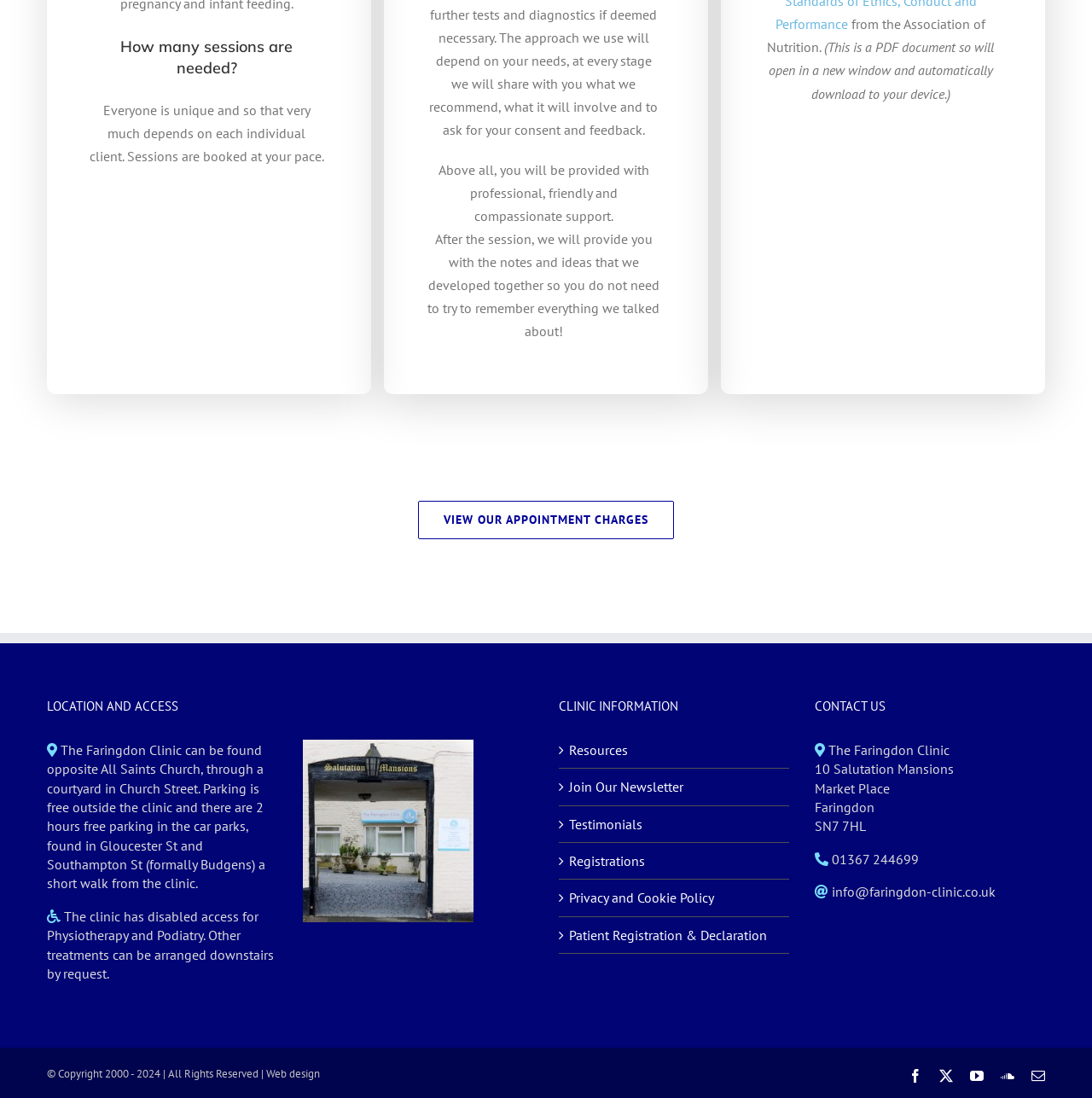Respond with a single word or short phrase to the following question: 
What is provided after a session?

Notes and ideas